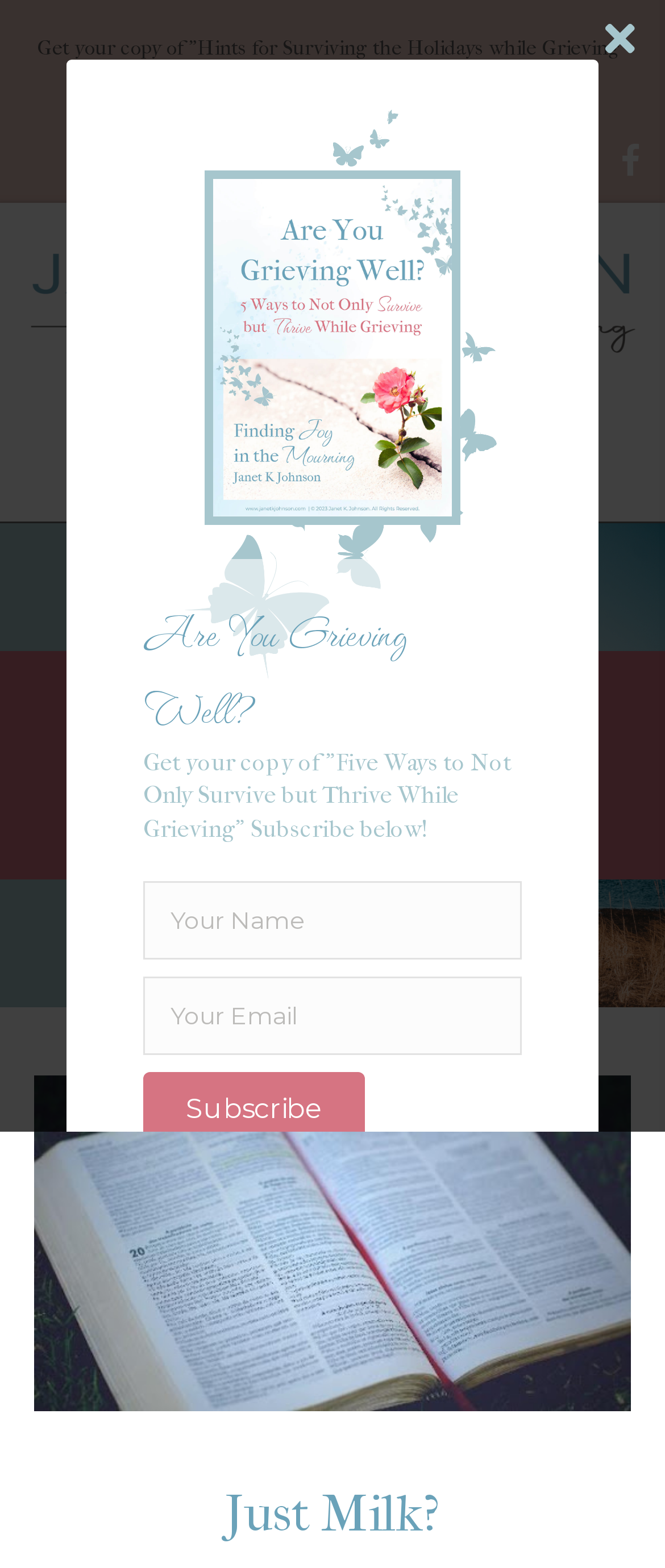What is the logo of Janet K Johnson?
Look at the image and respond with a single word or a short phrase.

Janet K Johnson Logo